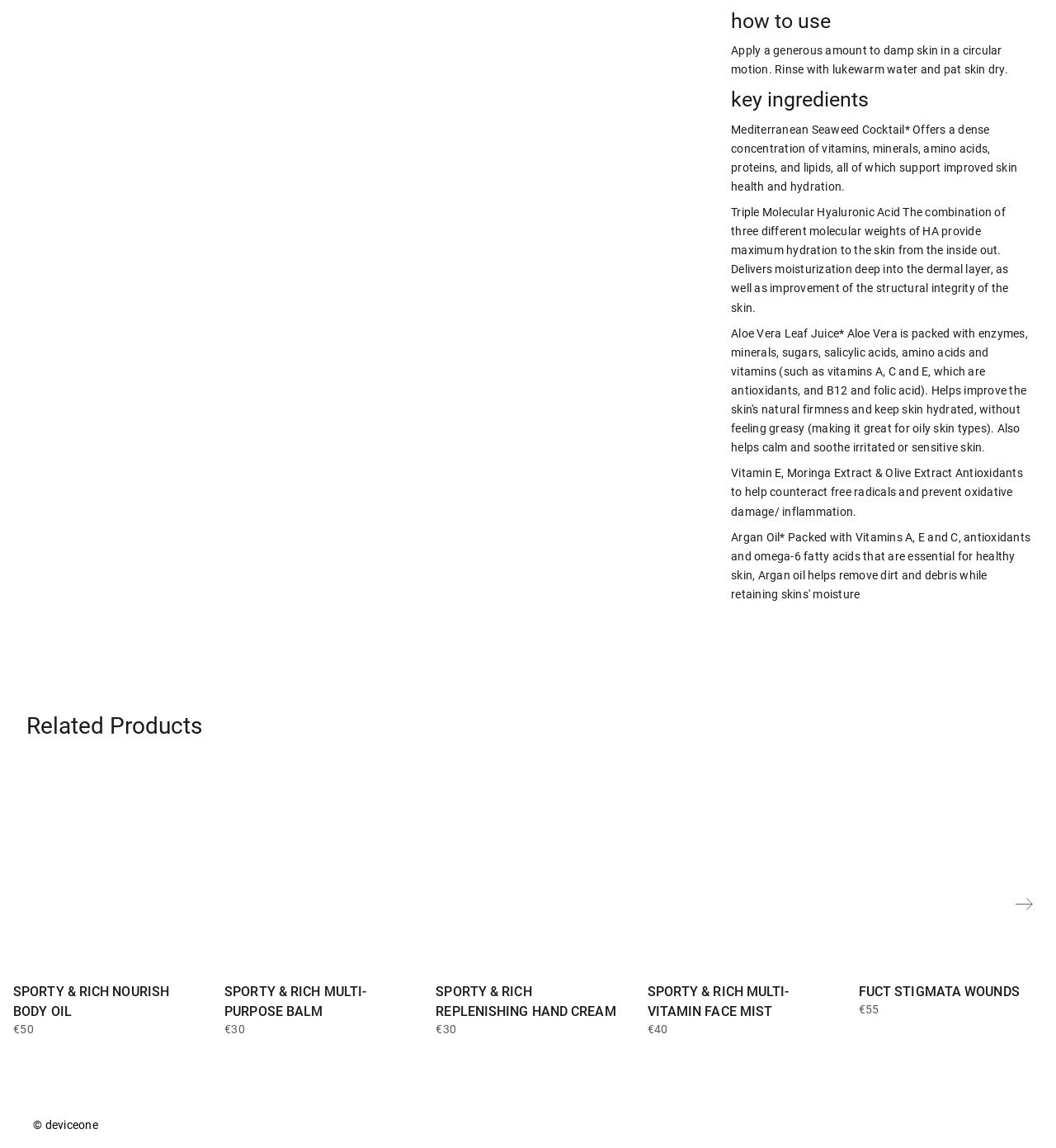Can you find the bounding box coordinates for the element to click on to achieve the instruction: "Click on the 'SPORTY & RICH NOURISH BODY OIL' link"?

[0.0, 0.66, 0.2, 0.844]